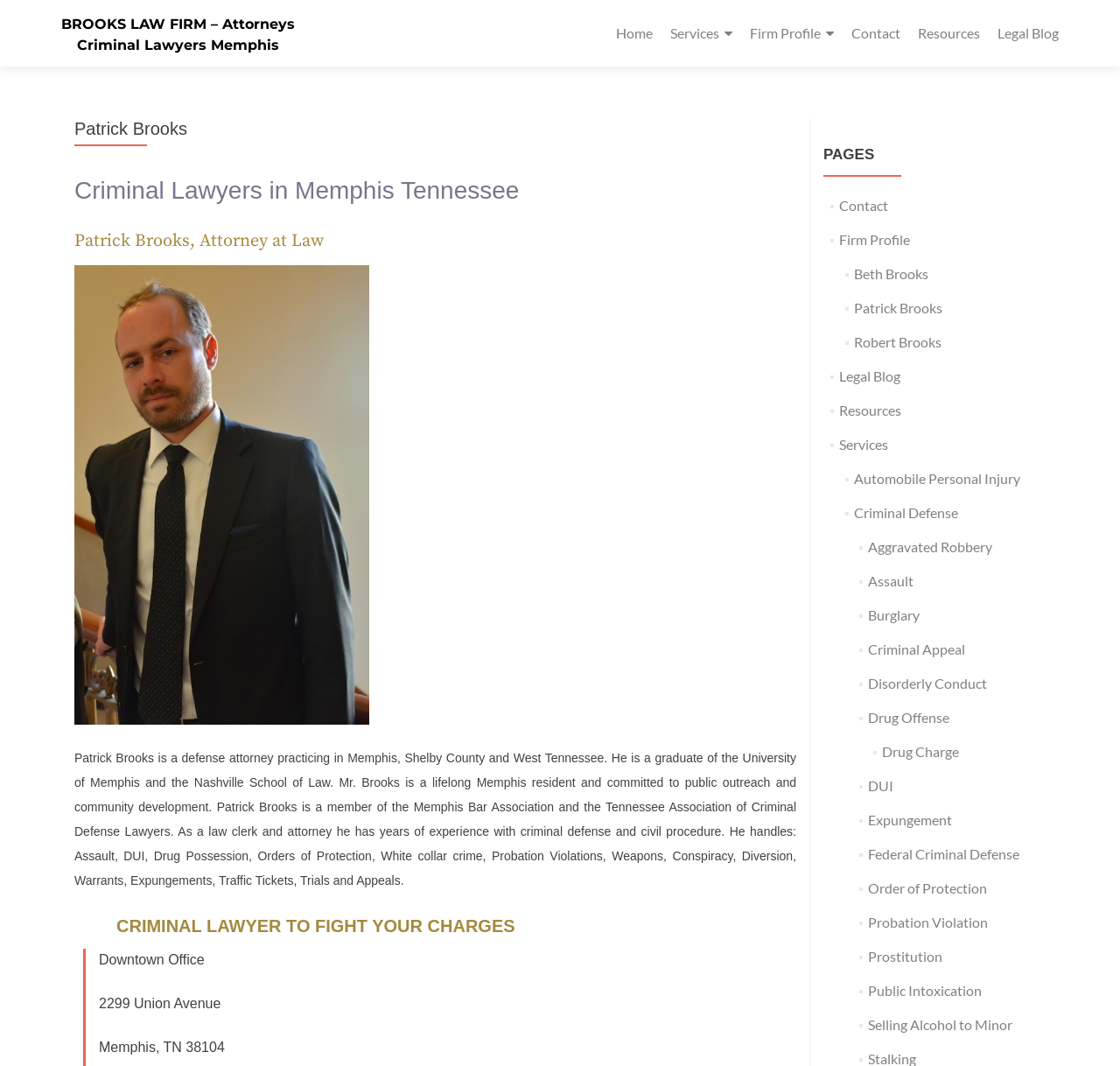Describe the webpage in detail, including text, images, and layout.

This webpage is about Brooks Law Firm, a criminal defense law firm based in Memphis, Tennessee. At the top of the page, there is a heading "BROOKS LAW FIRM – Attorneys" with a link to the firm's name. Below this, there is a static text "Criminal Lawyers Memphis" and a navigation menu with links to "Home", "Services", "Firm Profile", "Contact", "Resources", and "Legal Blog".

On the left side of the page, there is a section with a heading "Patrick Brooks" and a subheading "Patrick Brooks, Attorney at Law". Below this, there is a paragraph of text describing Patrick Brooks' background and experience as a defense attorney. There is also an image related to criminal services in Memphis.

Below the paragraph, there is a heading "CRIMINAL LAWYER TO FIGHT YOUR CHARGES" and a section with the firm's address, including "Downtown Office", "2299 Union Avenue", "Memphis, TN 38104".

On the right side of the page, there is a section with a heading "PAGES" and a list of links to various pages, including "Contact", "Firm Profile", "Beth Brooks", "Patrick Brooks", "Robert Brooks", "Legal Blog", "Resources", and "Services". Below this, there is a list of links to specific criminal defense services, including "Automobile Personal Injury", "Criminal Defense", "Aggravated Robbery", "Assault", "Burglary", "Criminal Appeal", "Disorderly Conduct", "Drug Offense", "Drug Charge", "DUI", "Expungement", "Federal Criminal Defense", "Order of Protection", "Probation Violation", "Prostitution", "Public Intoxication", and "Selling Alcohol to Minor".